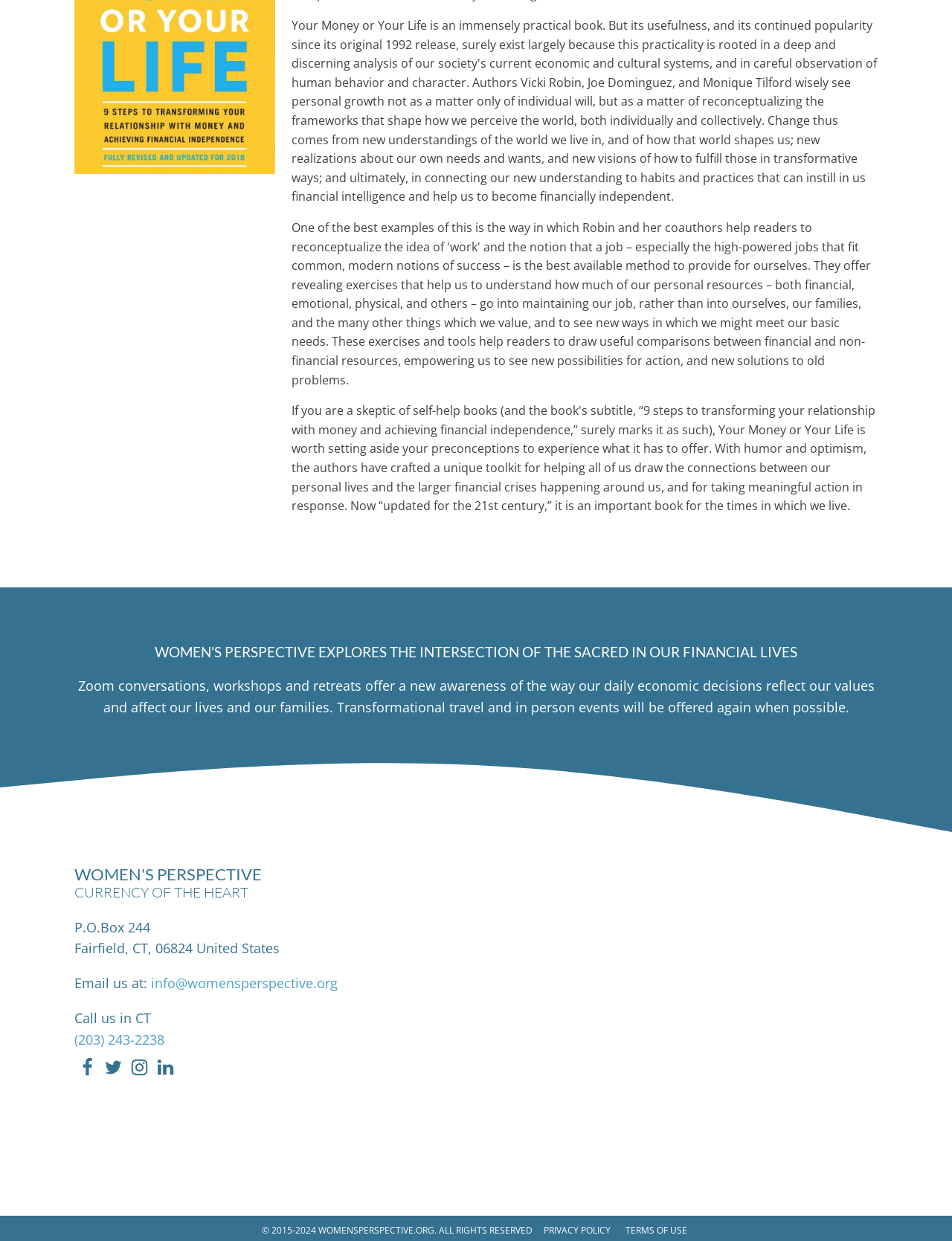Bounding box coordinates are specified in the format (top-left x, top-left y, bottom-right x, bottom-right y). All values are floating point numbers bounded between 0 and 1. Please provide the bounding box coordinate of the region this sentence describes: Wufed Grammar

None